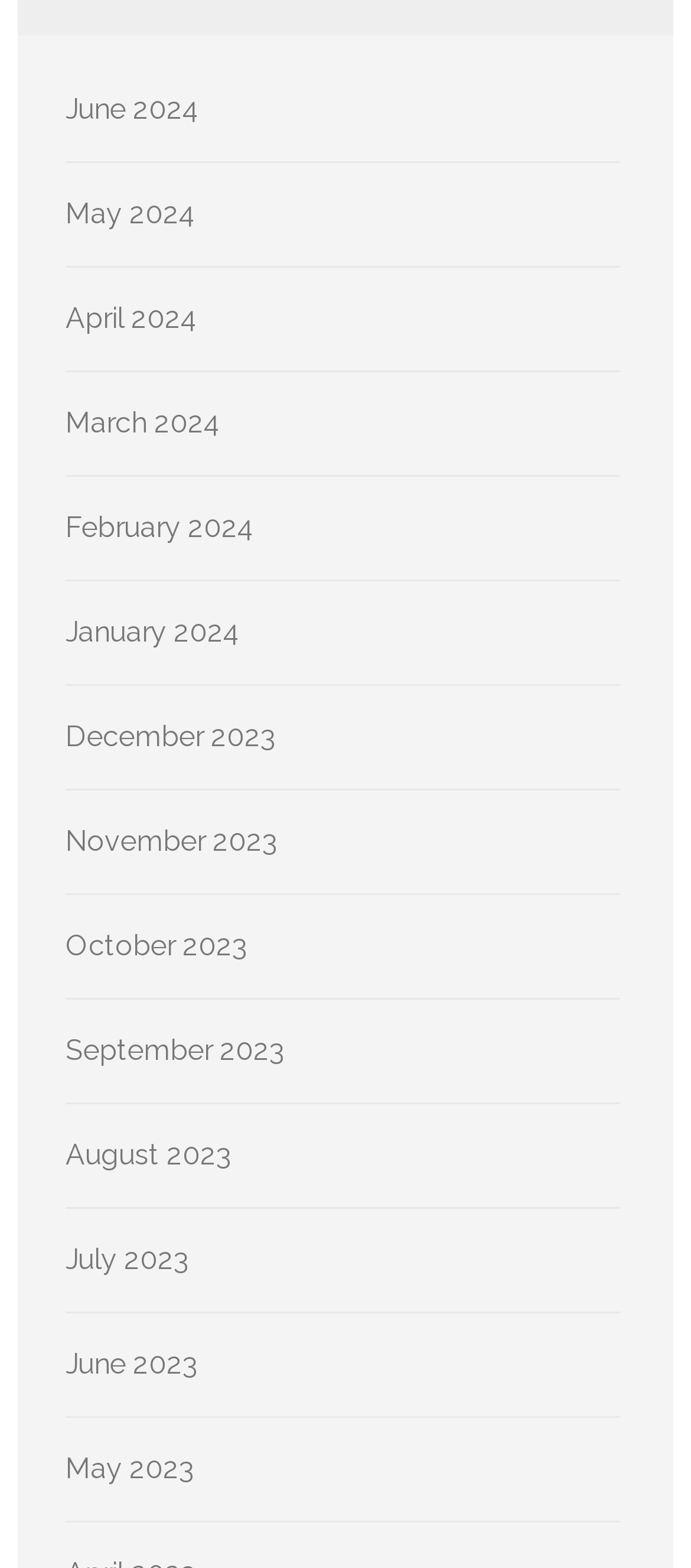Give a concise answer using only one word or phrase for this question:
What is the earliest month listed?

December 2023